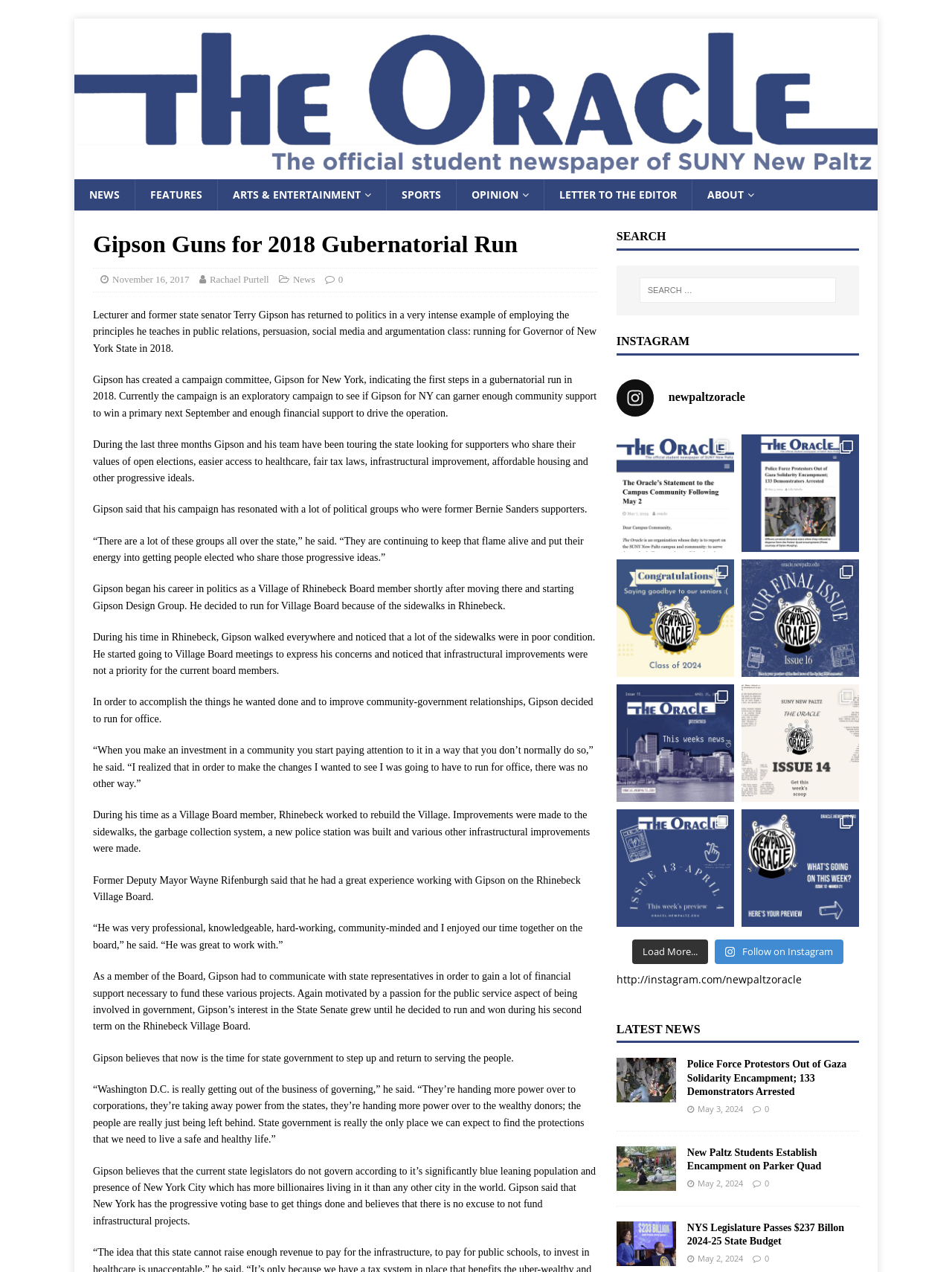Provide the text content of the webpage's main heading.

Gipson Guns for 2018 Gubernatorial Run